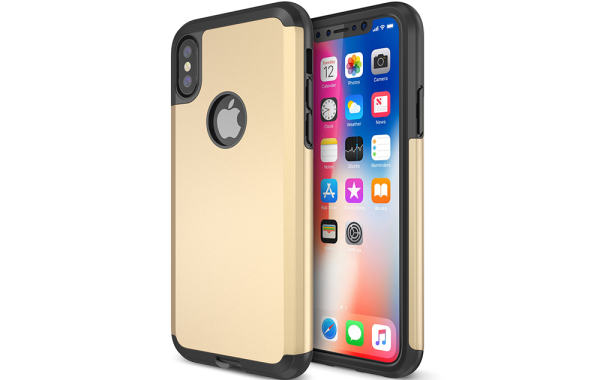How much does the case cost?
Please provide a detailed and thorough answer to the question.

The caption explicitly states that the case is priced at $19.99, which is the cost of the product.